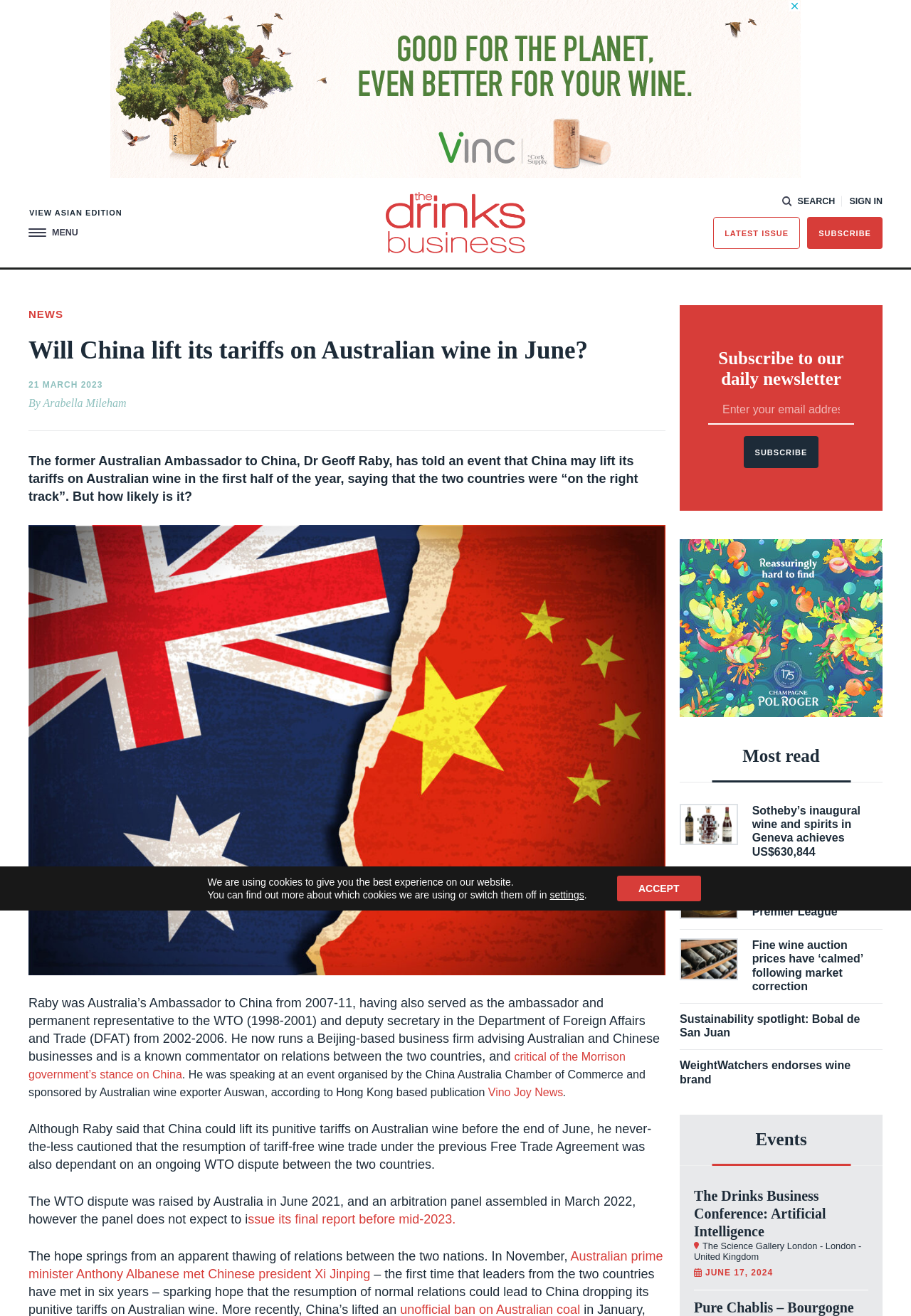Bounding box coordinates are given in the format (top-left x, top-left y, bottom-right x, bottom-right y). All values should be floating point numbers between 0 and 1. Provide the bounding box coordinate for the UI element described as: title="The Drinks Business"

[0.423, 0.146, 0.577, 0.192]